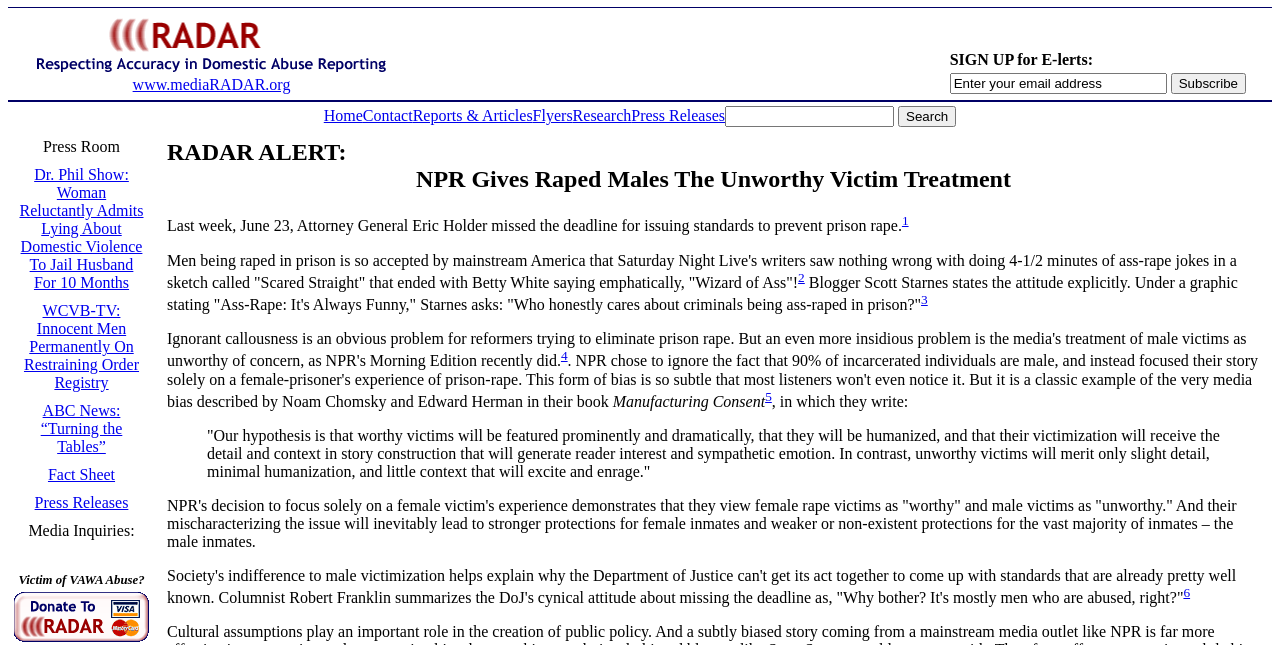Consider the image and give a detailed and elaborate answer to the question: 
What is the topic of the article?

The article appears to be discussing the topic of male rape victims, specifically how they are treated unfairly by the media and society, as evidenced by the text 'NPR Gives Raped Males The Unworthy Victim Treatment'.